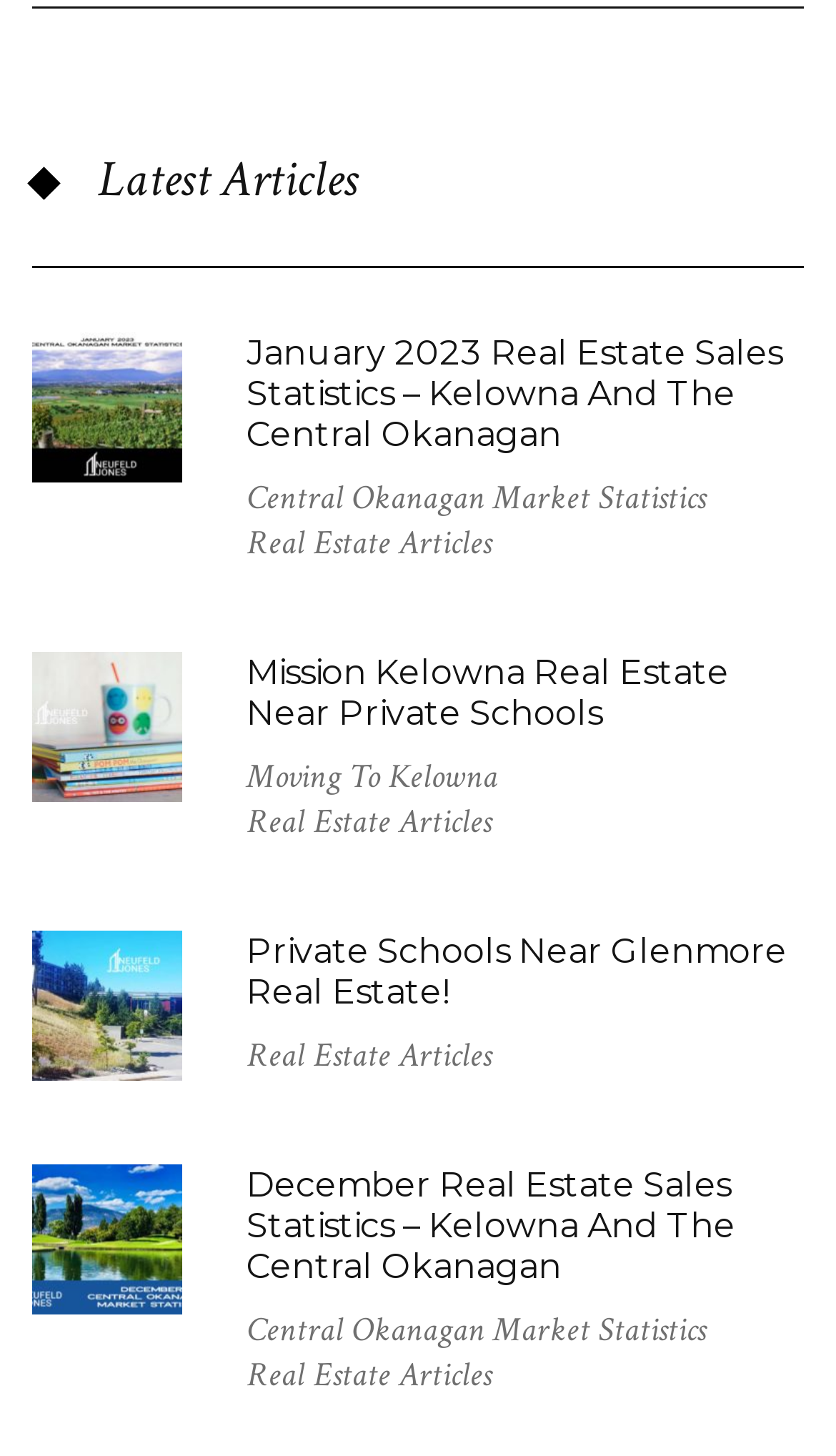How many market statistics links are there?
Answer the question with detailed information derived from the image.

I found two links with the text 'Central Okanagan Market Statistics', which are likely to be related to market statistics.